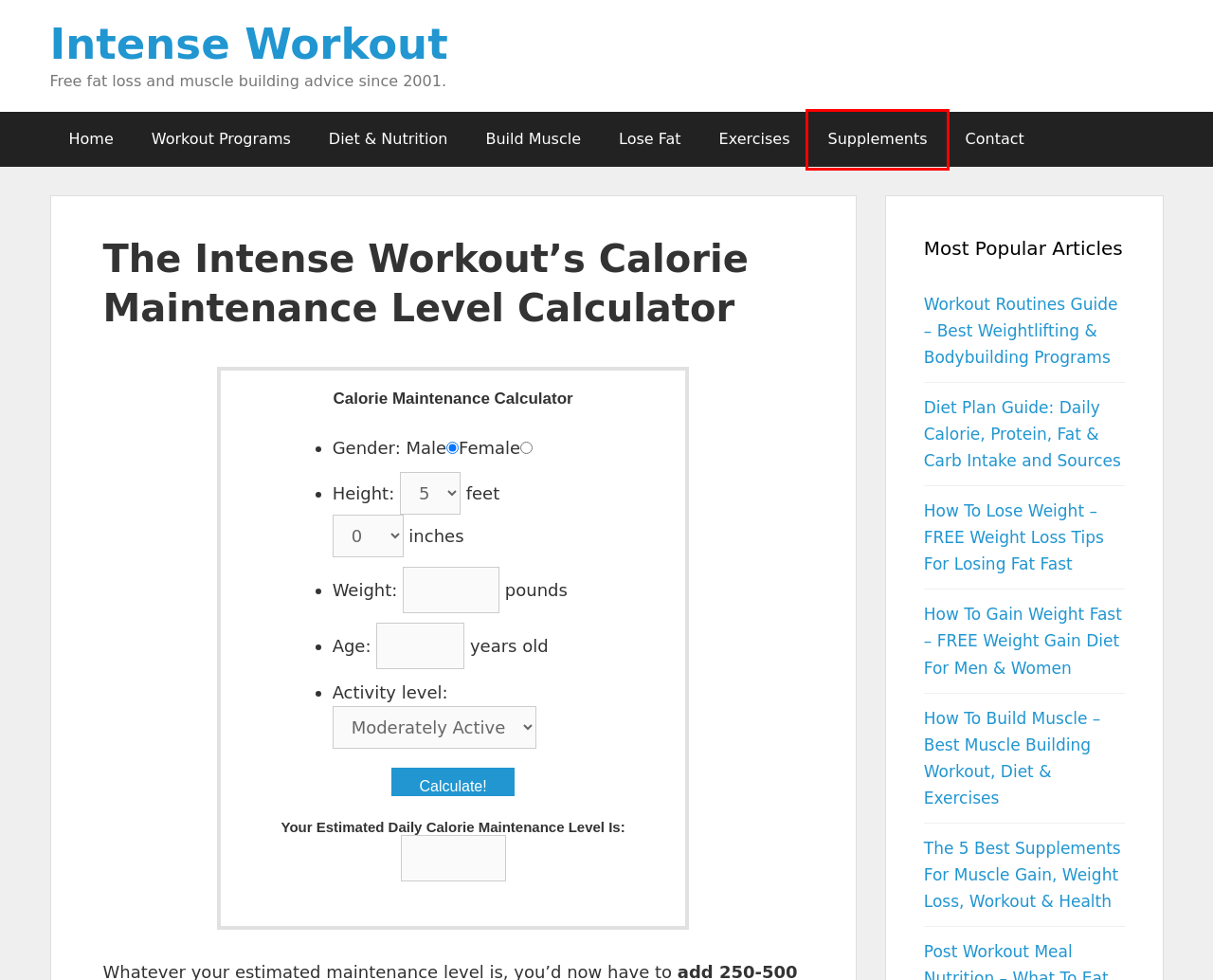Inspect the screenshot of a webpage with a red rectangle bounding box. Identify the webpage description that best corresponds to the new webpage after clicking the element inside the bounding box. Here are the candidates:
A. Contact The Intense Workout
B. How To Gain Weight Fast - FREE Weight Gain Diet For Men & Women
C. Supplements & Products
D. Exercises
E. Build Muscle
F. How To Lose Weight - FREE Weight Loss Tips For Losing Fat Fast
G. Workout Programs
H. Diet Plan Guide: Daily Calorie, Protein, Fat, Carb Intake & Sources

C